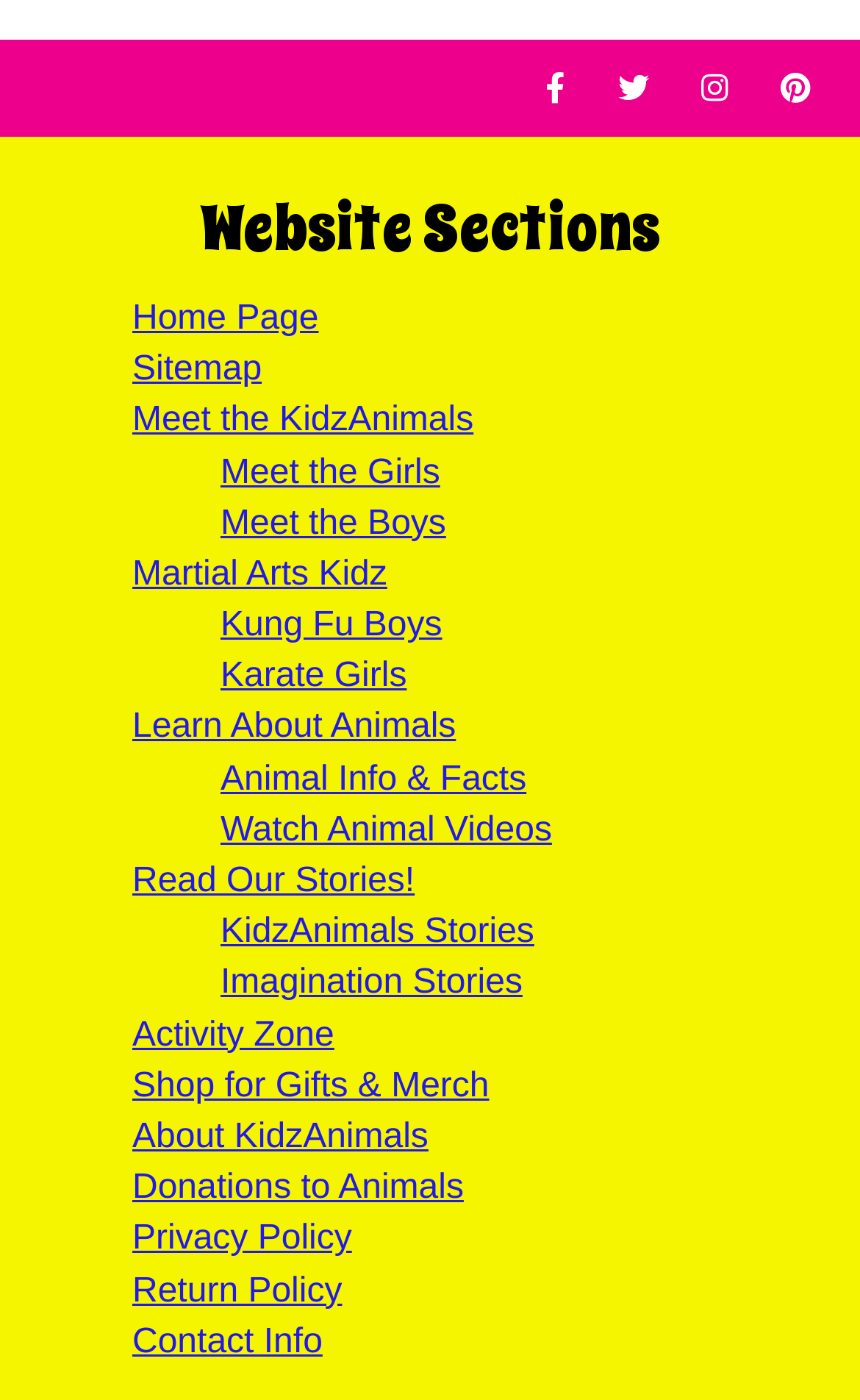Locate the bounding box coordinates of the element you need to click to accomplish the task described by this instruction: "Shop for Gifts & Merch".

[0.154, 0.762, 0.569, 0.789]